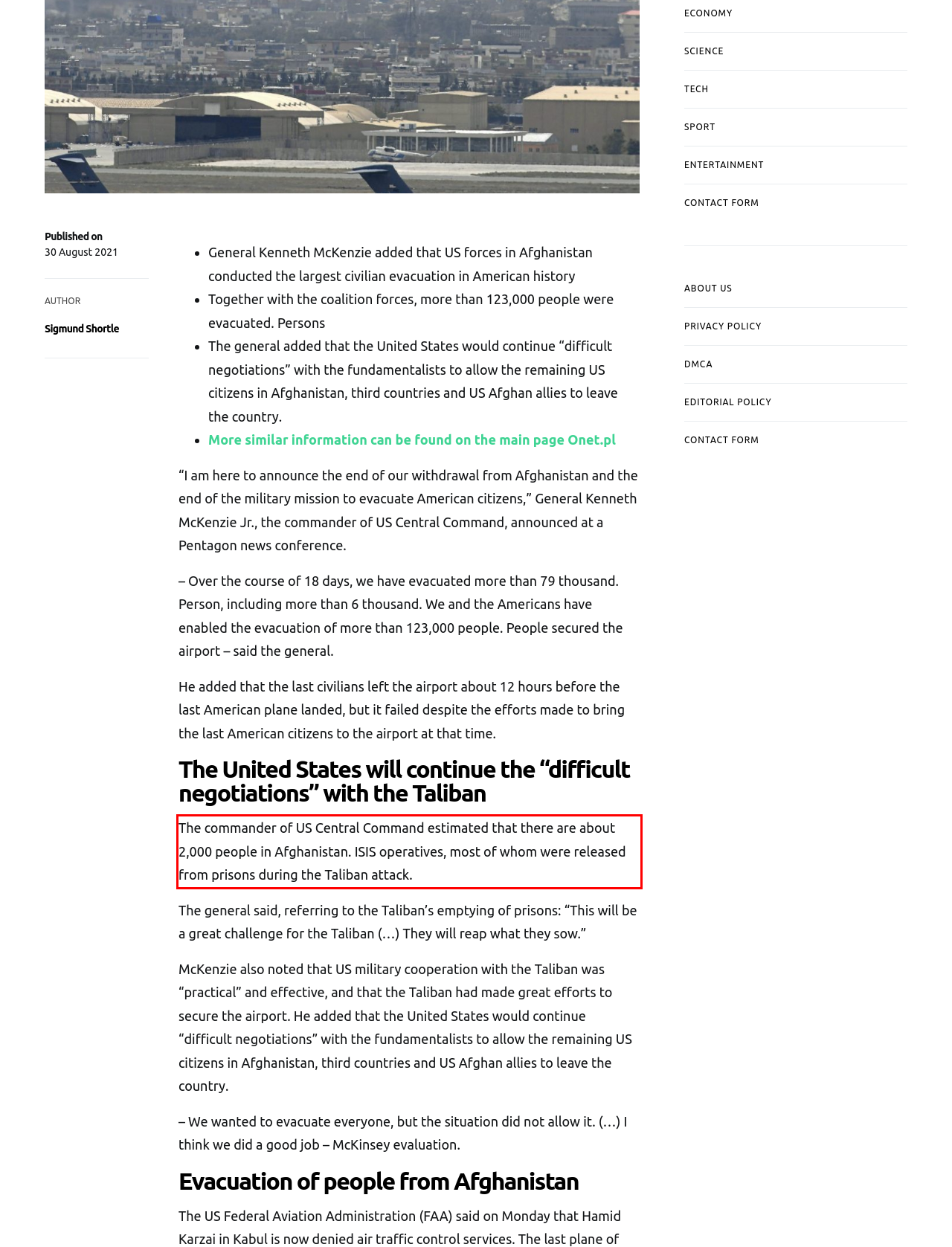Look at the webpage screenshot and recognize the text inside the red bounding box.

The commander of US Central Command estimated that there are about 2,000 people in Afghanistan. ISIS operatives, most of whom were released from prisons during the Taliban attack.